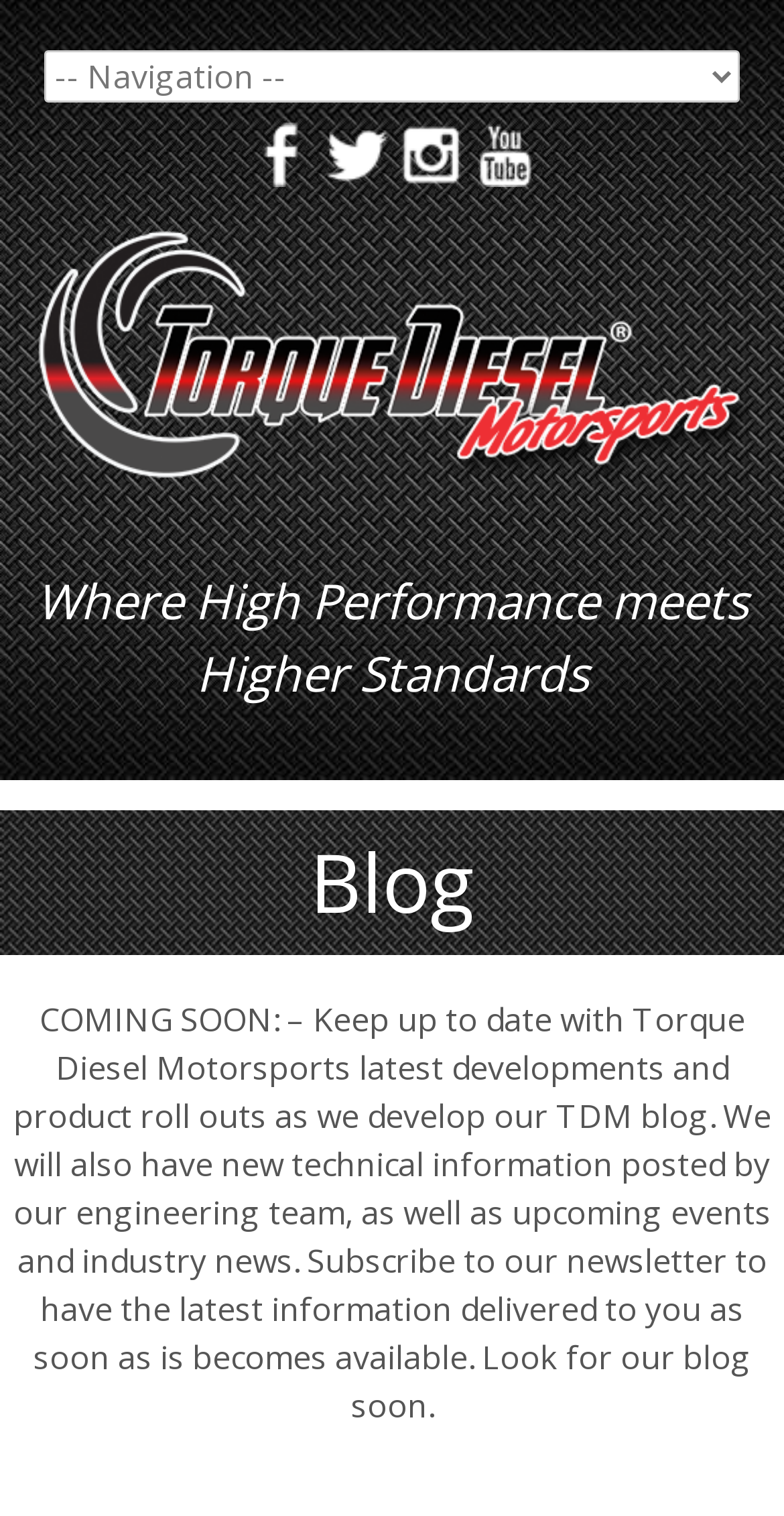Please reply to the following question using a single word or phrase: 
What is the purpose of the blog?

To share updates and technical information